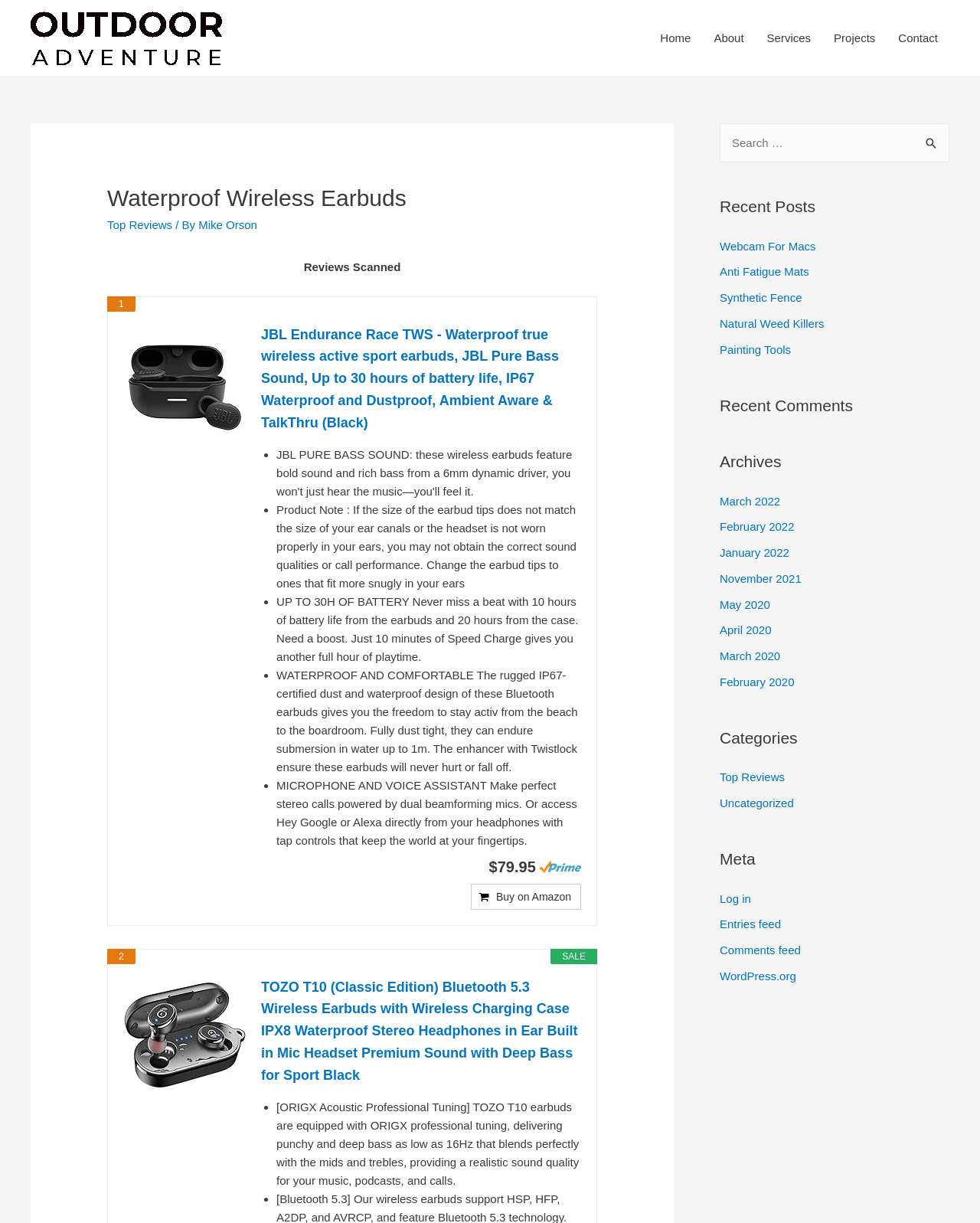Specify the bounding box coordinates of the element's region that should be clicked to achieve the following instruction: "Buy the 'TOZO T10' earbuds on Amazon". The bounding box coordinates consist of four float numbers between 0 and 1, in the format [left, top, right, bottom].

[0.48, 0.722, 0.593, 0.744]